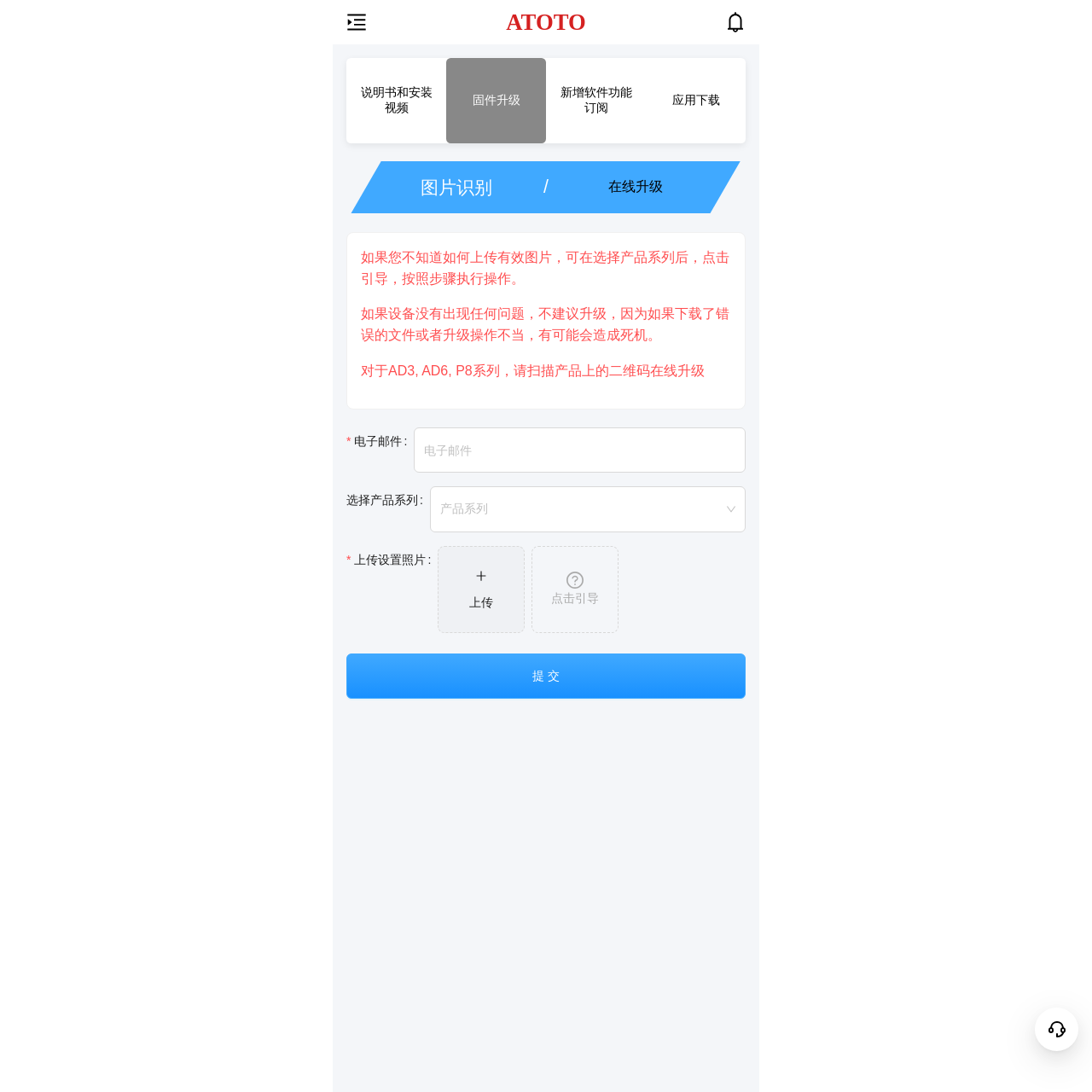Locate the bounding box coordinates of the element to click to perform the following action: 'Upload a setting photo'. The coordinates should be given as four float values between 0 and 1, in the form of [left, top, right, bottom].

[0.402, 0.501, 0.48, 0.579]